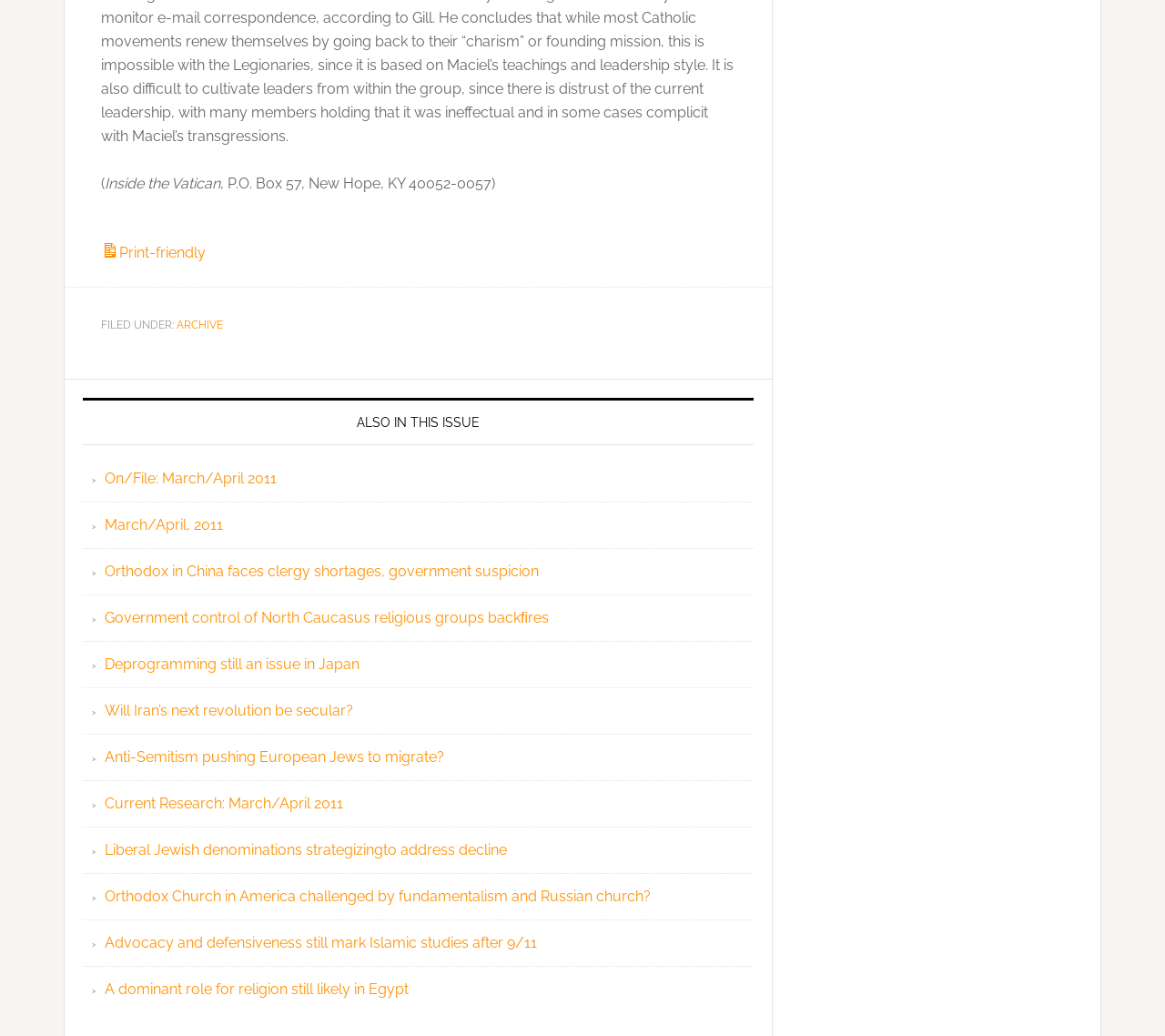Please locate the bounding box coordinates of the element that should be clicked to achieve the given instruction: "go to about us page".

None